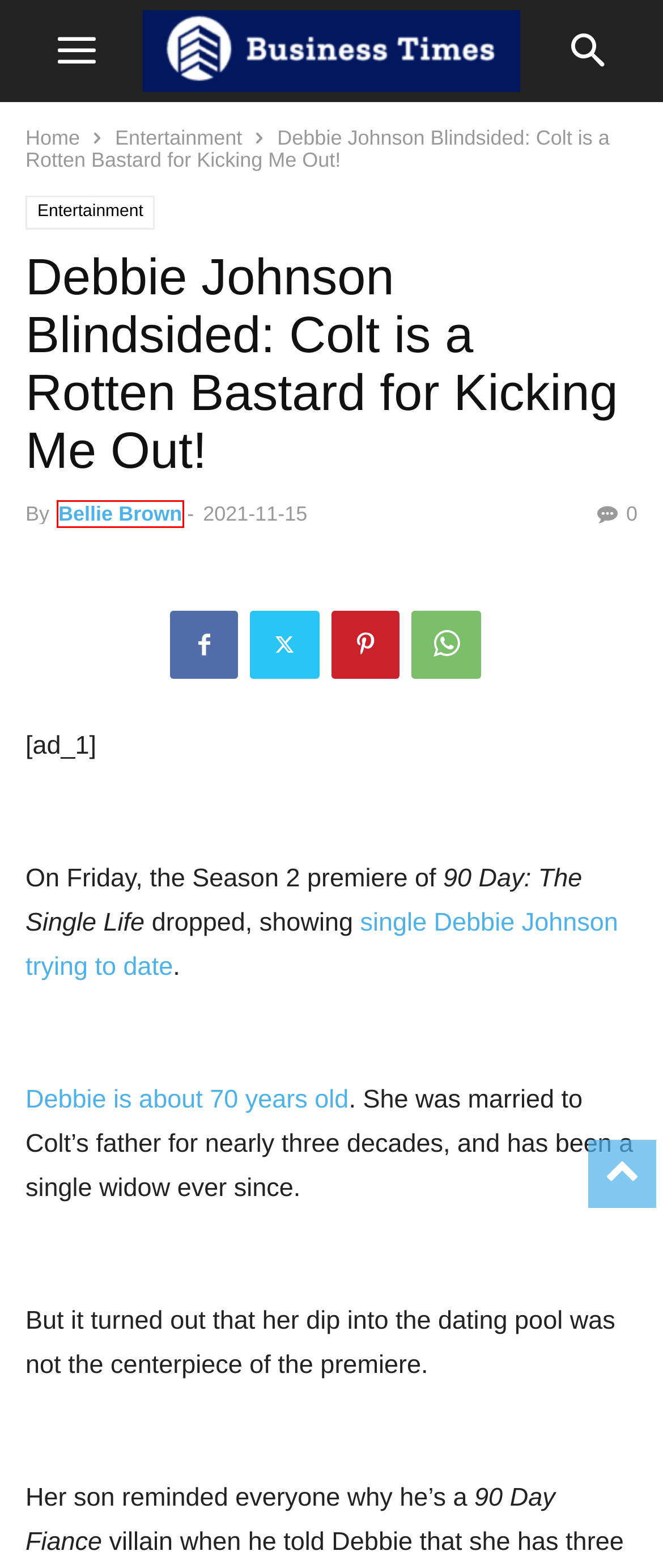You have a screenshot of a webpage with an element surrounded by a red bounding box. Choose the webpage description that best describes the new page after clicking the element inside the red bounding box. Here are the candidates:
A. Entertainment Archives - BusinessTimes
B. Privacy Policy: Business Times - BusinessTimes
C. Debbie Johnson Unveils Dramatic Makeover: It's a New, Sexy Me! - The Hollywood Gossip
D. Bellie Brown, Author at BusinessTimes
E. Sister Wives Fans Respond to Kody's Home-Building Plans, Question Star's Sanity - BusinessTimes
F. Home - BusinessTimes
G. Debbie Johnson Blindsided: Colt is a Rotten Bastard for Kicking Me Out! - The Hollywood Gossip
H. 90 Day The Single Life Season 2 Cast Revealed: Debbie Johnson is Ready to Mingle!!!

D